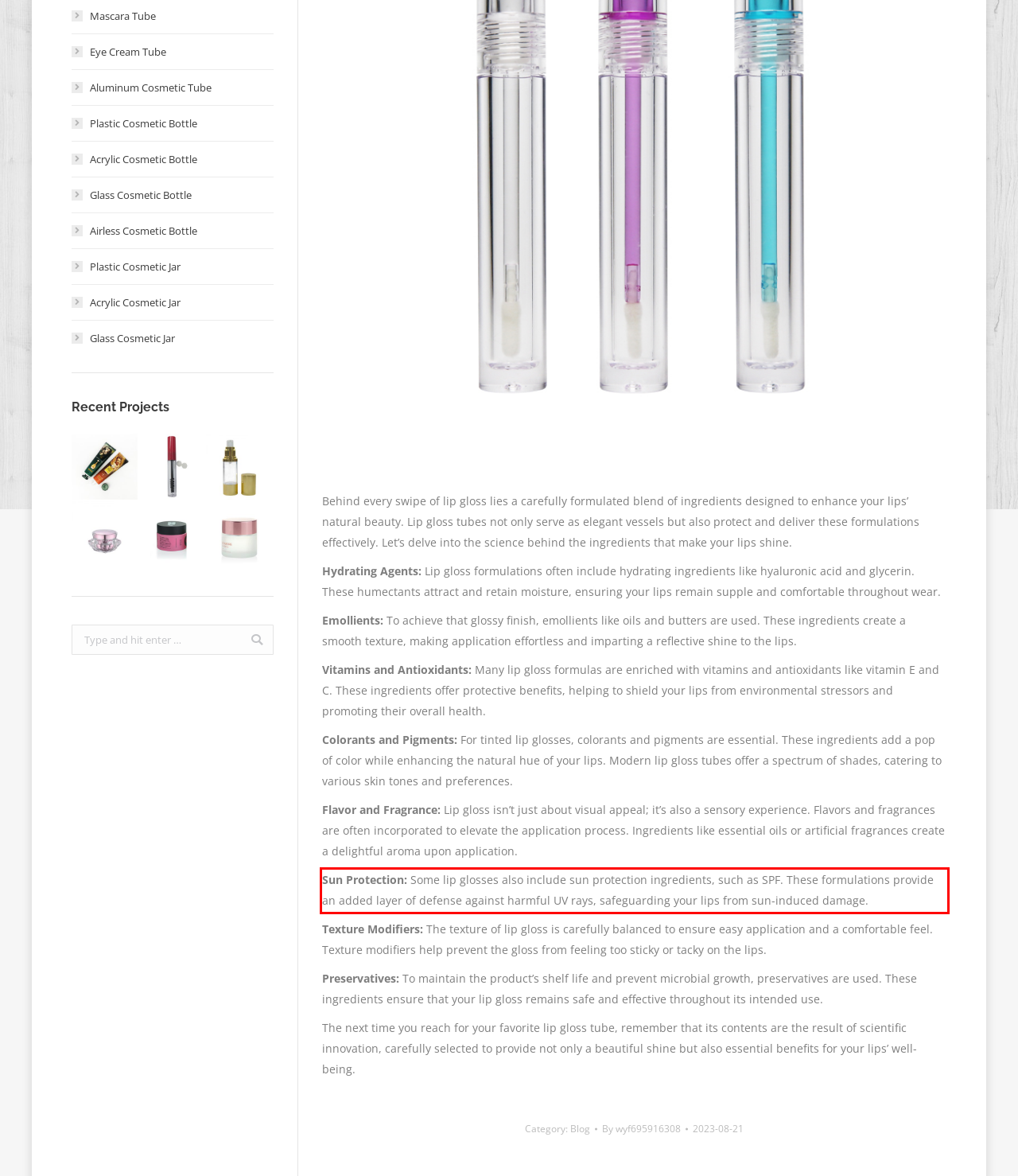You are presented with a screenshot containing a red rectangle. Extract the text found inside this red bounding box.

Sun Protection: Some lip glosses also include sun protection ingredients, such as SPF. These formulations provide an added layer of defense against harmful UV rays, safeguarding your lips from sun-induced damage.